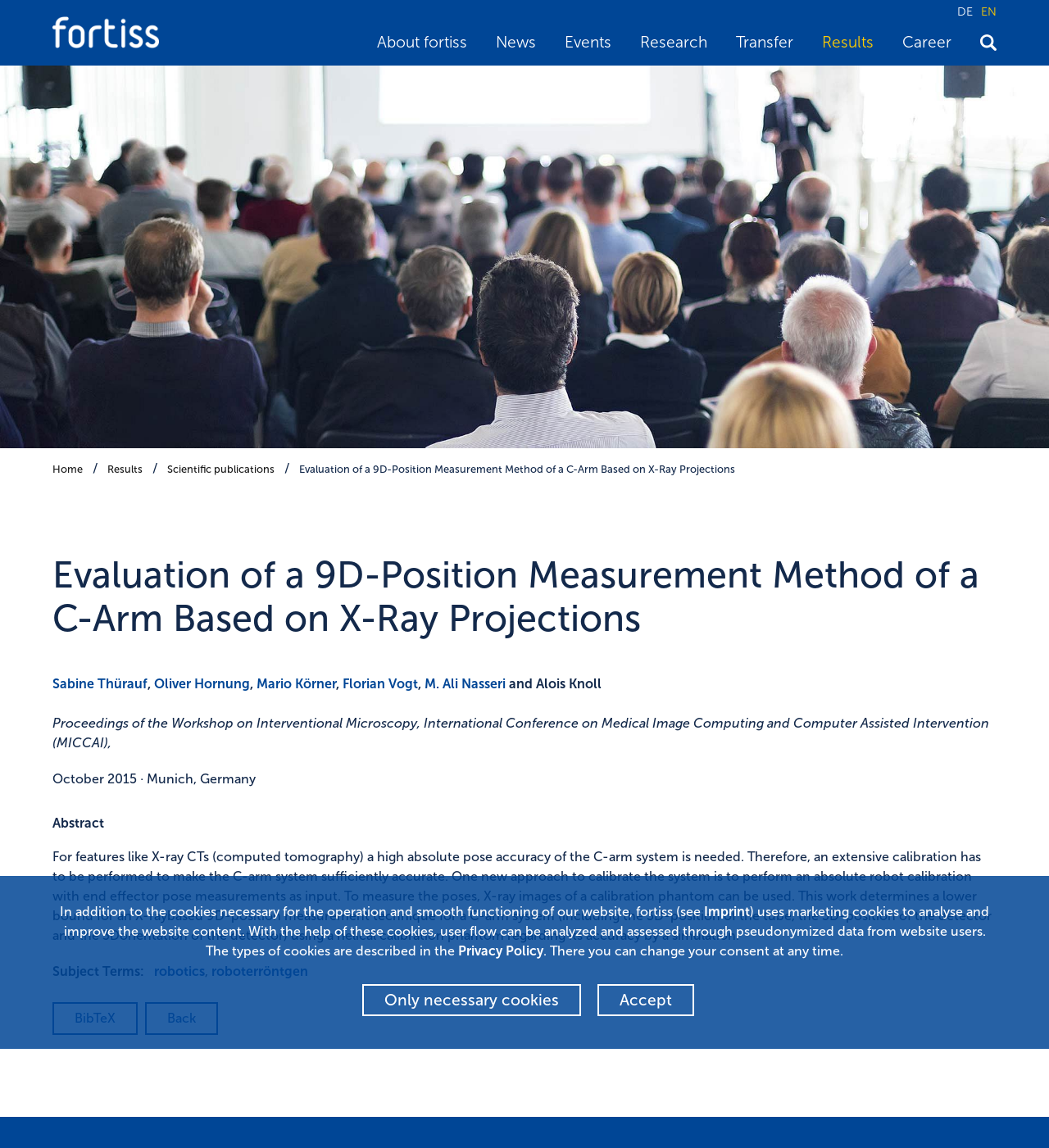Please give a succinct answer to the question in one word or phrase:
Who are the authors of the scientific publication?

Sabine Thürauf, Oliver Hornung, Mario Körner, Florian Vogt, M. Ali Nasseri, and Alois Knoll